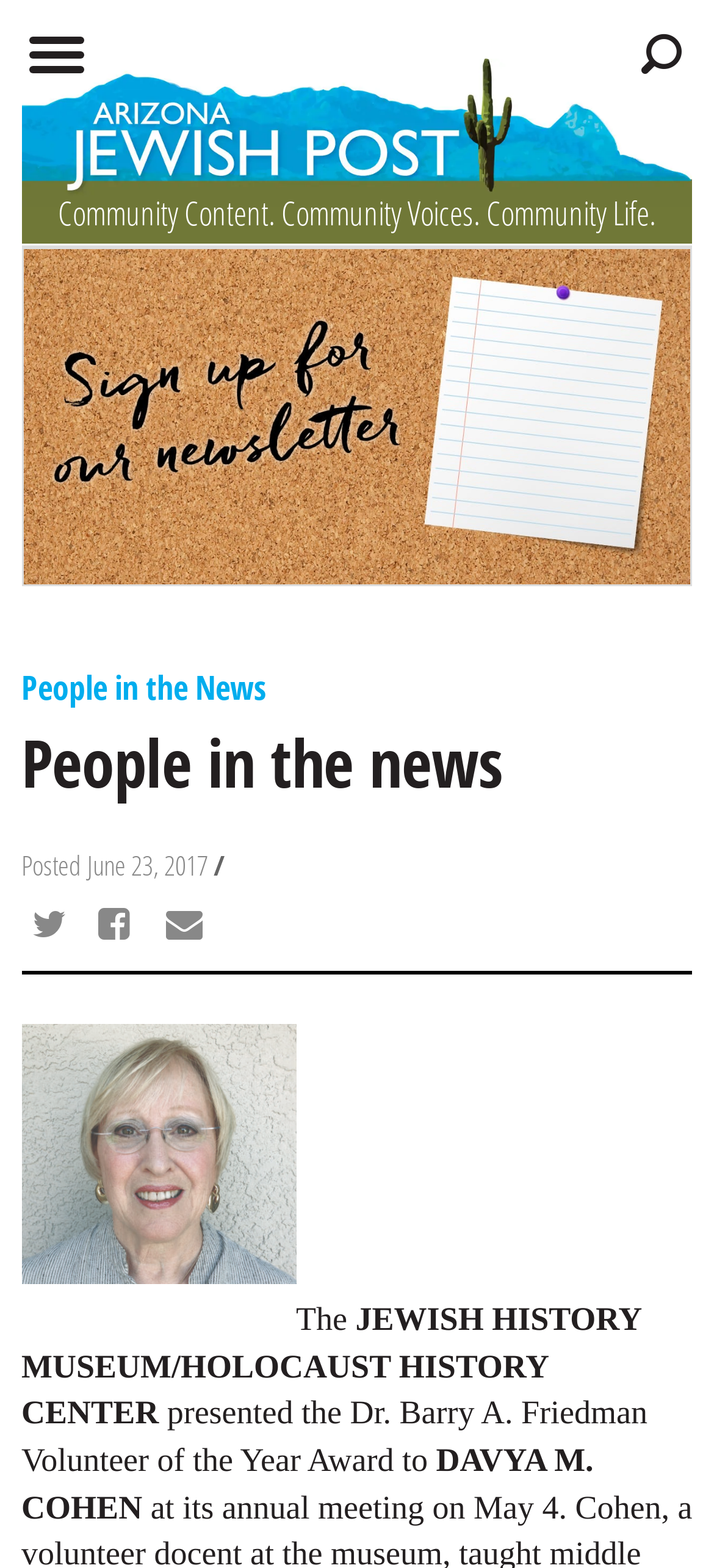What is the name of the award presented?
Utilize the image to construct a detailed and well-explained answer.

By analyzing the text content of the webpage, specifically the sentence 'presented the Dr. Barry A. Friedman Volunteer of the Year Award to', we can determine that the award being referred to is the Dr. Barry A. Friedman Volunteer of the Year Award.